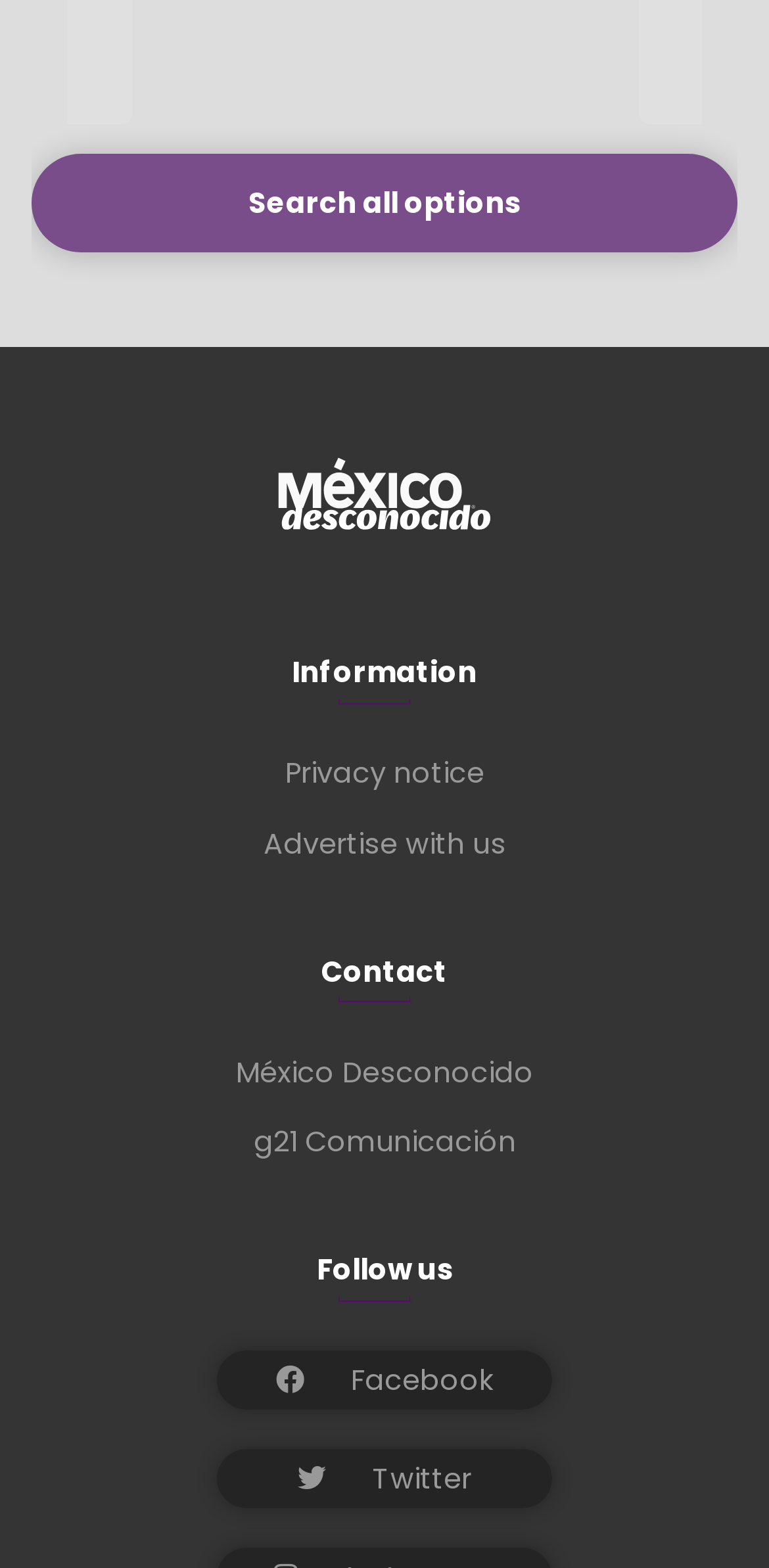Use a single word or phrase to respond to the question:
What is the name of the image?

México Desconocido